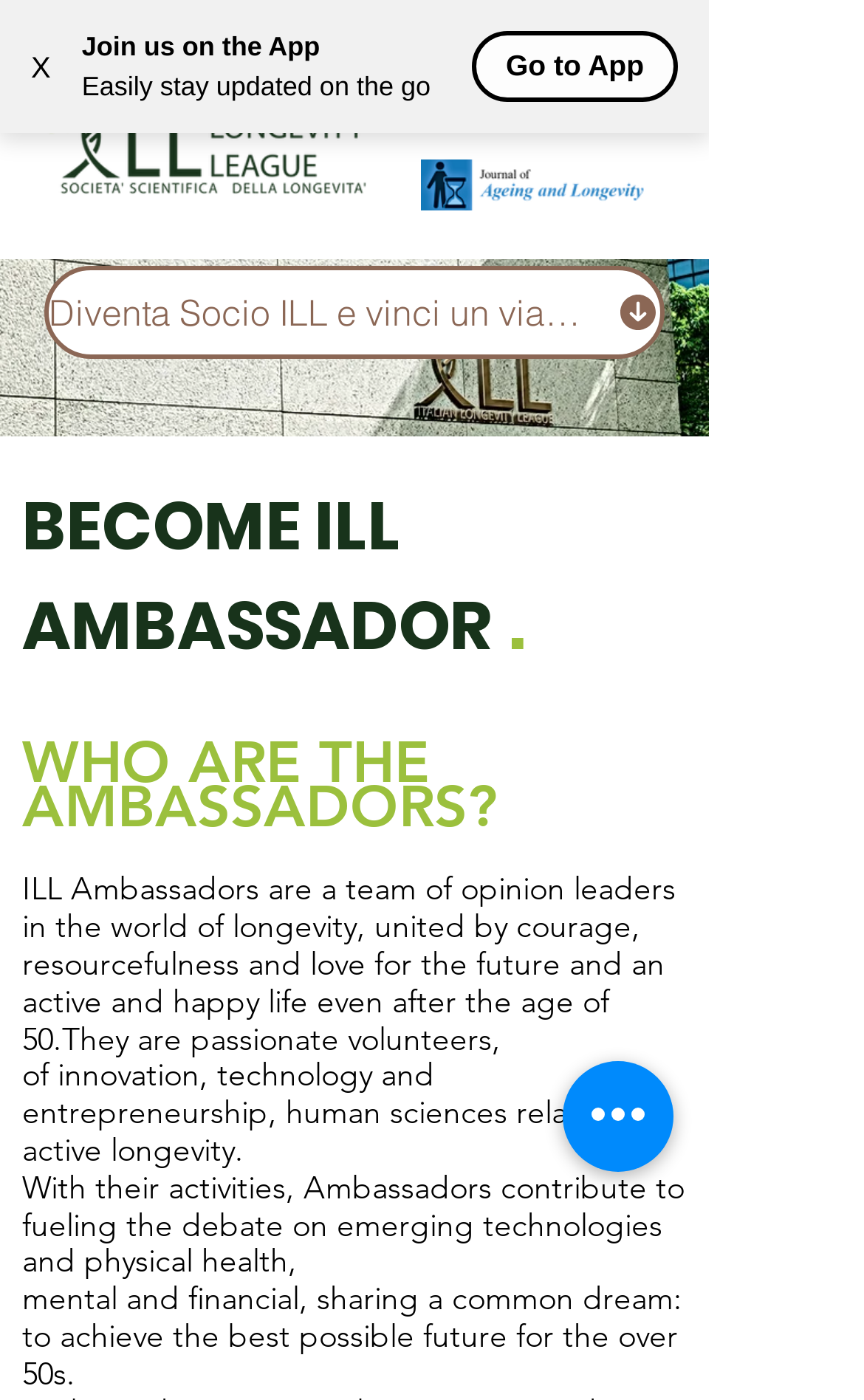Describe in detail what you see on the webpage.

The webpage is about the Italian Longevity League, with a focus on becoming an ambassador for the organization. At the top left corner, there is a button to close the current window, labeled "X". Next to it, there is a logo image with the text "Logo_scritta_3.png". Below the logo, there are three lines of text: "Join us on the App", "Easily stay updated on the go", and "Go to App", which suggest that users can access the organization's content through a mobile app.

On the top right corner, there is a navigation menu button labeled "Open navigation menu". Below it, there is an image "JAL-web.png" with a link to another webpage. 

The main content of the webpage is divided into two sections. The first section has a heading "BECOME ILL AMBASSADOR" and a brief description of who the ambassadors are, including their characteristics and goals. The second section provides more detailed information about the ambassadors, including their activities and contributions to the organization.

At the bottom of the page, there is a button labeled "Quick actions". Throughout the webpage, there are several links and buttons that allow users to navigate to different parts of the website or access additional information.